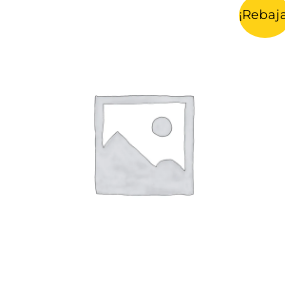Carefully examine the image and provide an in-depth answer to the question: What is the purpose of the yellow badge?

The caption states that the yellow badge bears the text '¡Rebaja!' which indicates there are discounts on the associated products, and this visual cue aims to attract customer attention towards sales and promotions within the online shopping environment.